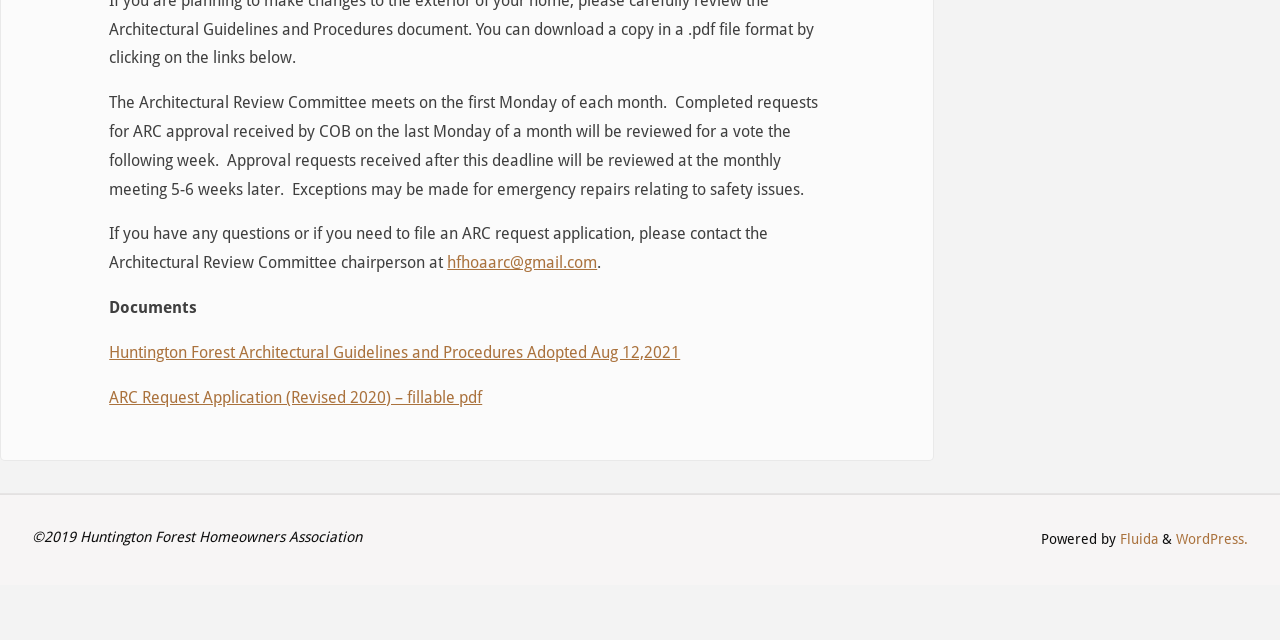Identify the bounding box of the UI component described as: "hfhoaarc@gmail.com".

[0.349, 0.396, 0.467, 0.425]